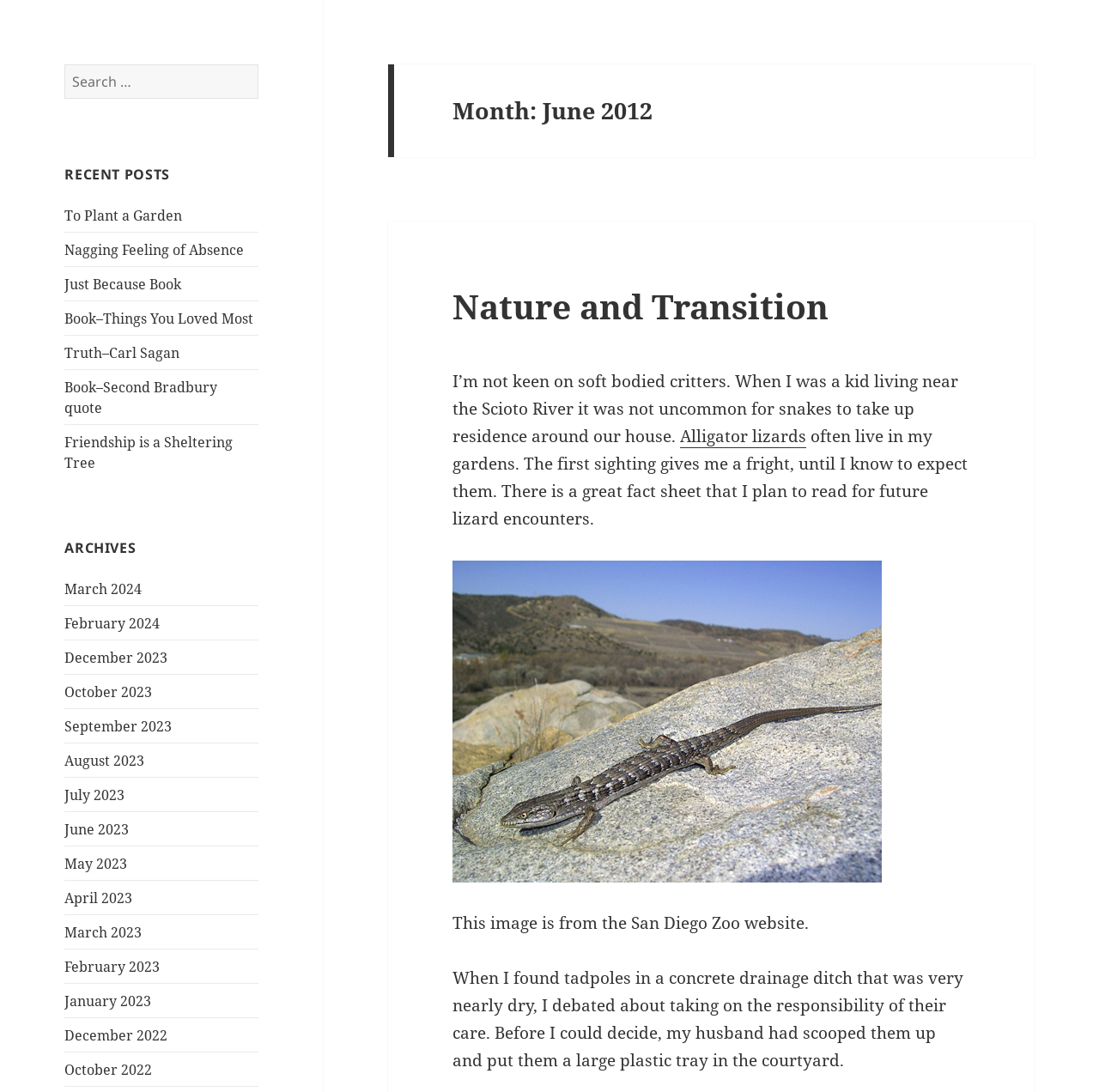Give a one-word or short-phrase answer to the following question: 
Where did the image of the alligator lizard come from?

San Diego Zoo website